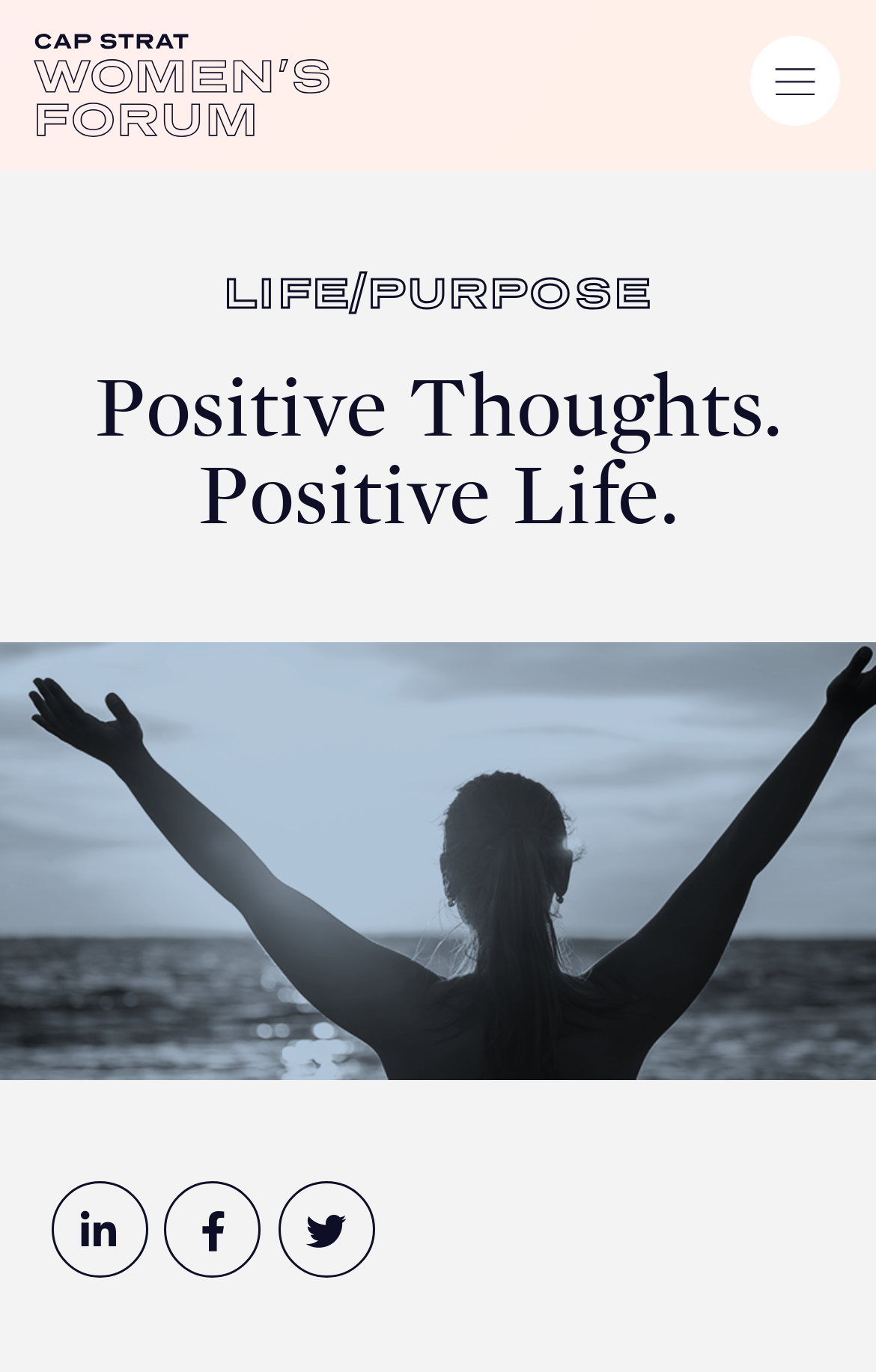Is there an image on the webpage?
Please answer the question with a detailed response using the information from the screenshot.

I found the answer by looking at the image element which is a child of the link element with the text 'CAP STRAT Woman's Forum', indicating the presence of an image on the webpage.